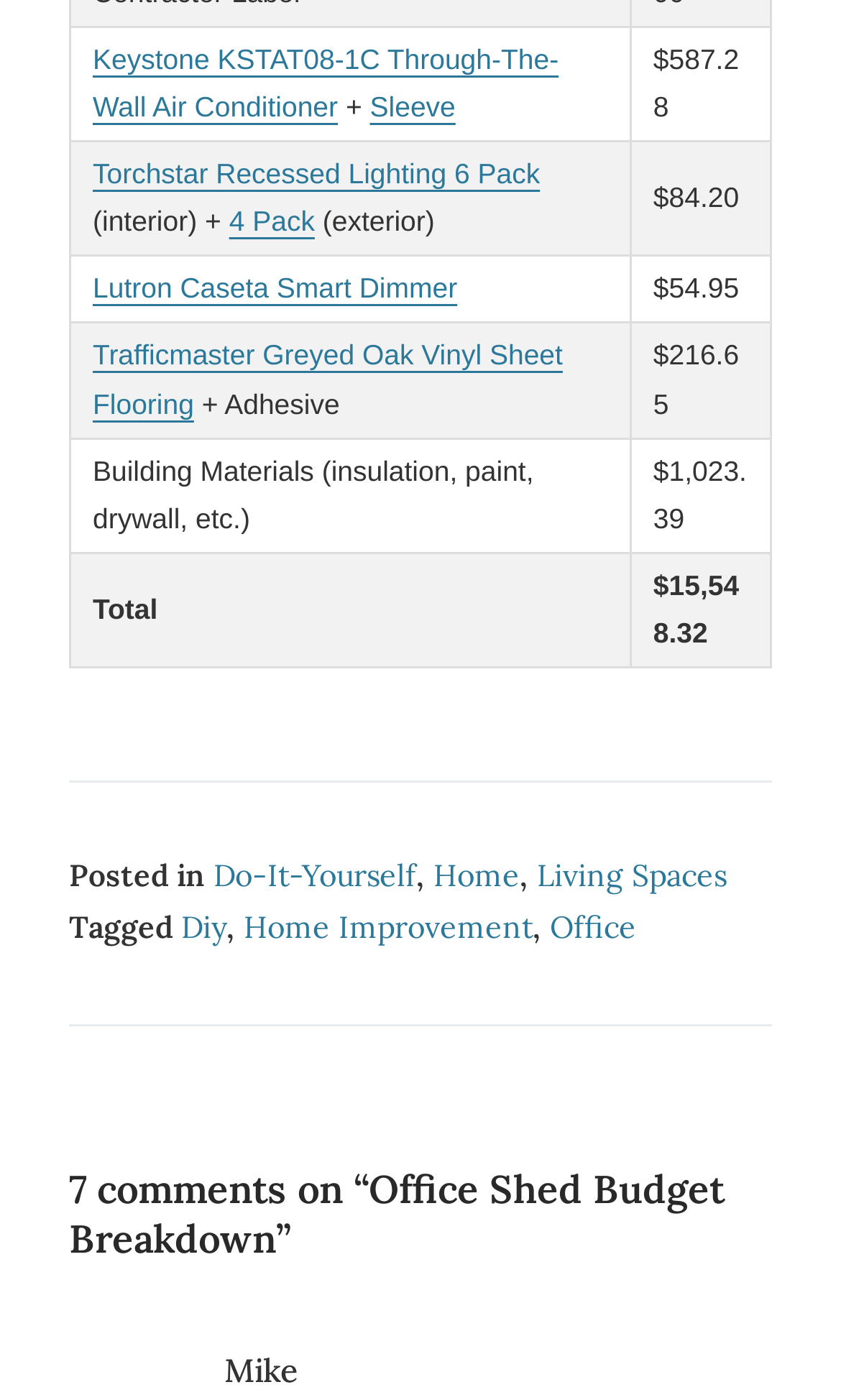For the element described, predict the bounding box coordinates as (top-left x, top-left y, bottom-right x, bottom-right y). All values should be between 0 and 1. Element description: 4 Pack

[0.272, 0.147, 0.374, 0.17]